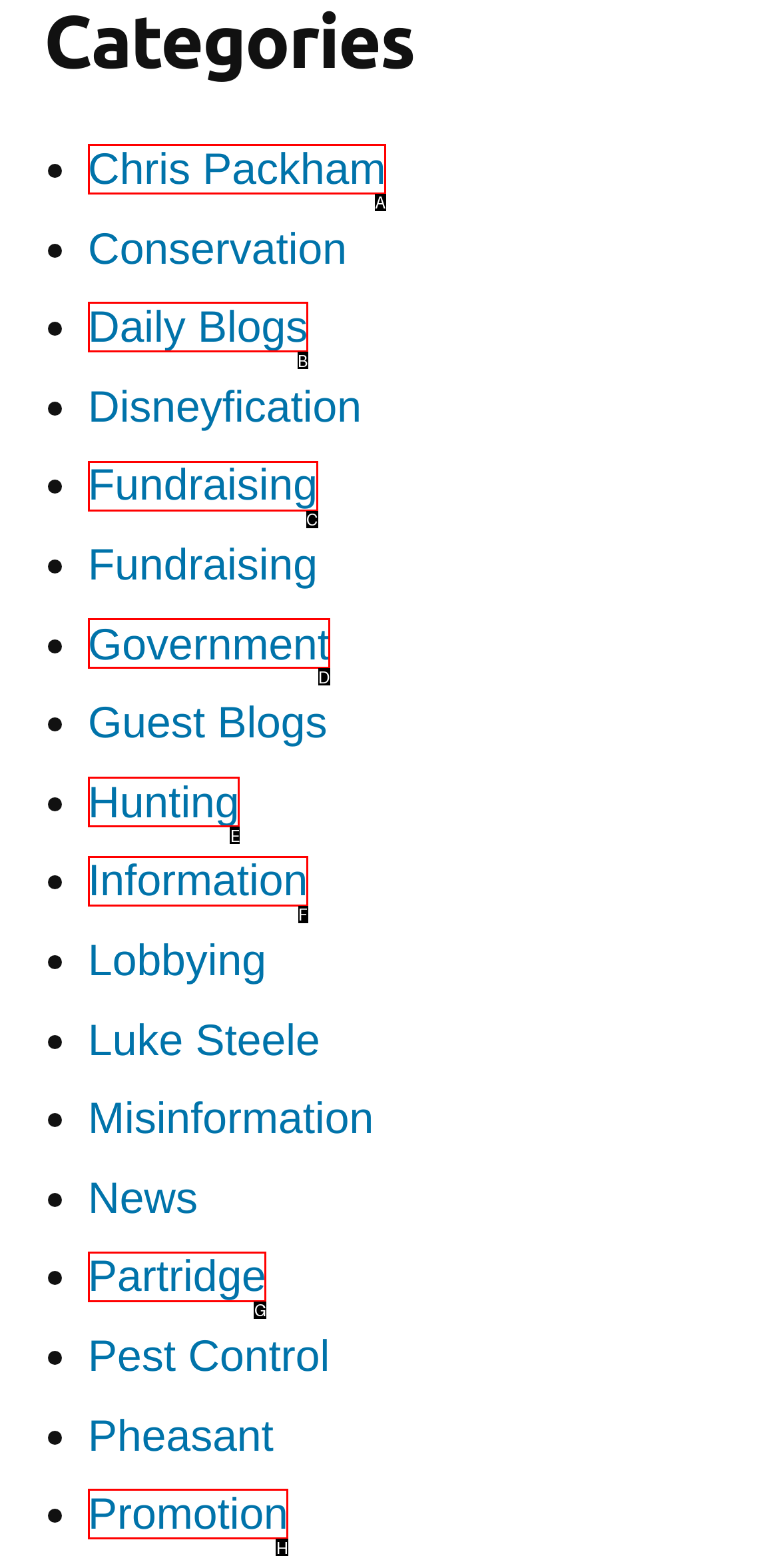Point out the option that needs to be clicked to fulfill the following instruction: Learn about Fundraising
Answer with the letter of the appropriate choice from the listed options.

C